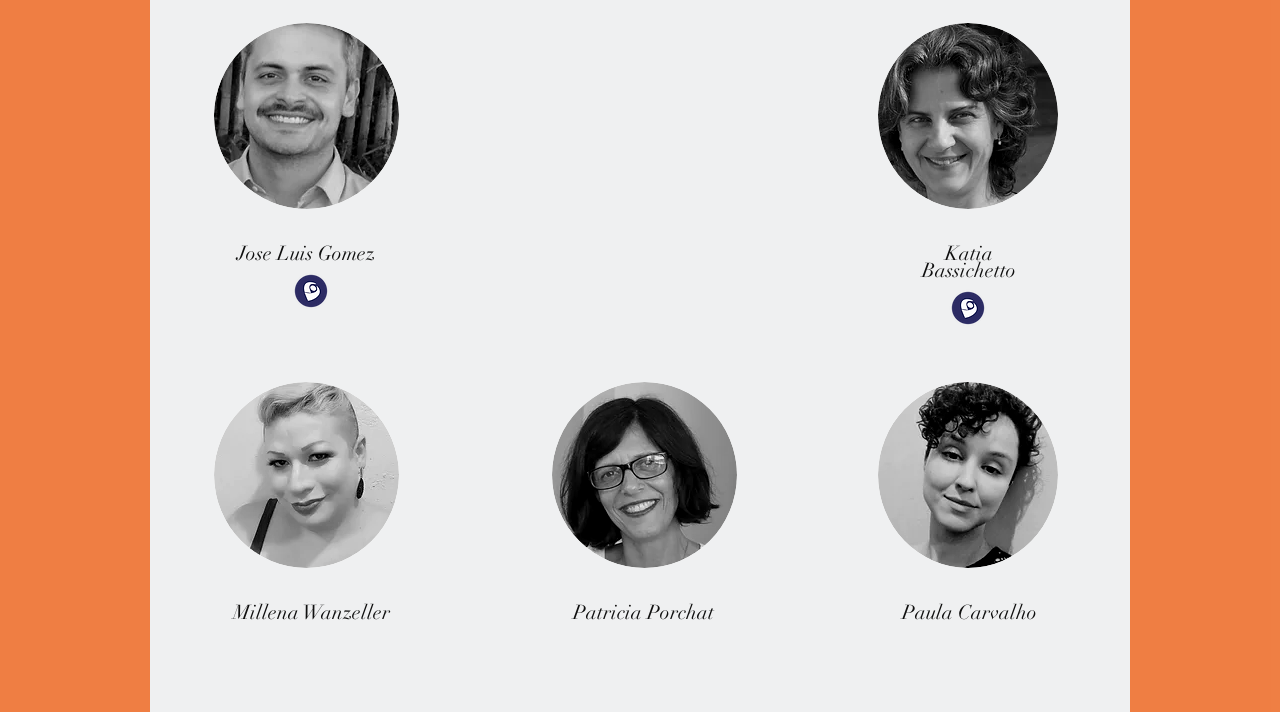Are all the photos of the same size?
Give a single word or phrase answer based on the content of the image.

No